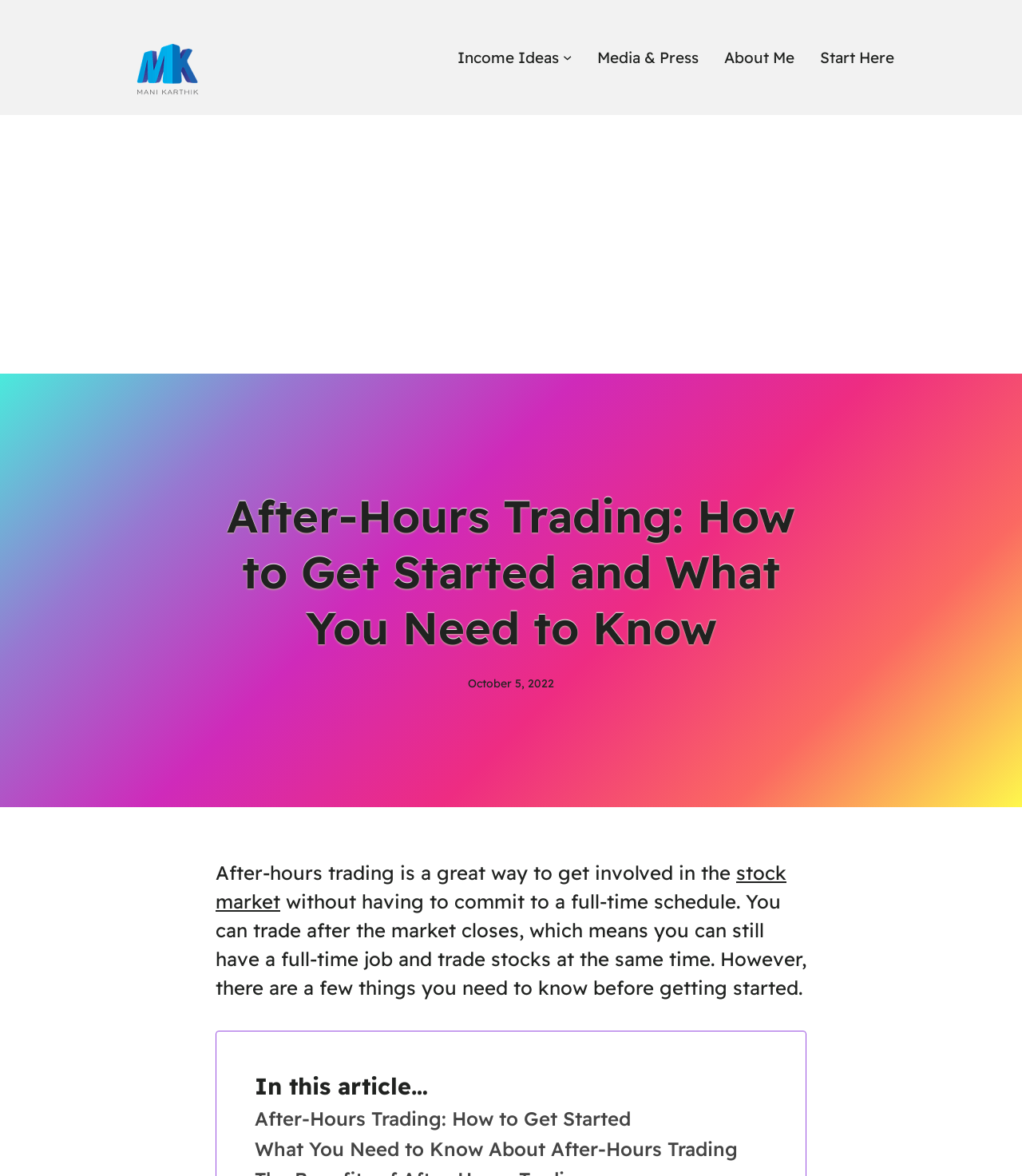Using the description "Media & Press", predict the bounding box of the relevant HTML element.

[0.584, 0.038, 0.684, 0.06]